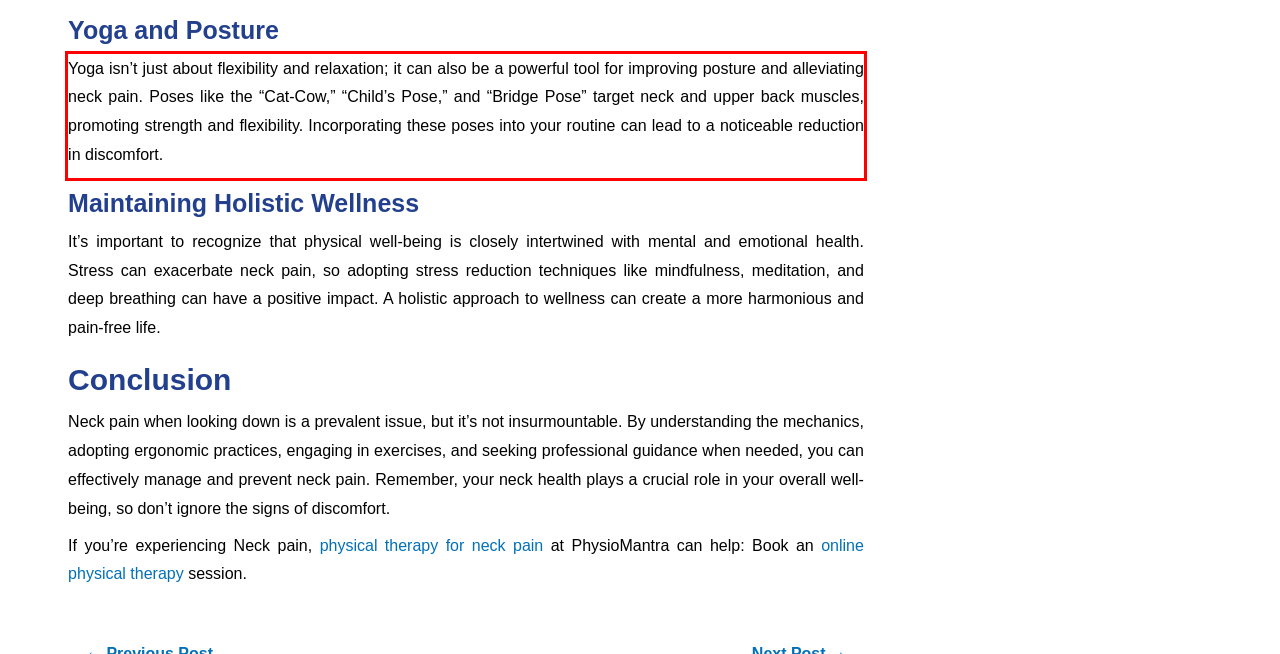Within the screenshot of the webpage, there is a red rectangle. Please recognize and generate the text content inside this red bounding box.

Yoga isn’t just about flexibility and relaxation; it can also be a powerful tool for improving posture and alleviating neck pain. Poses like the “Cat-Cow,” “Child’s Pose,” and “Bridge Pose” target neck and upper back muscles, promoting strength and flexibility. Incorporating these poses into your routine can lead to a noticeable reduction in discomfort.